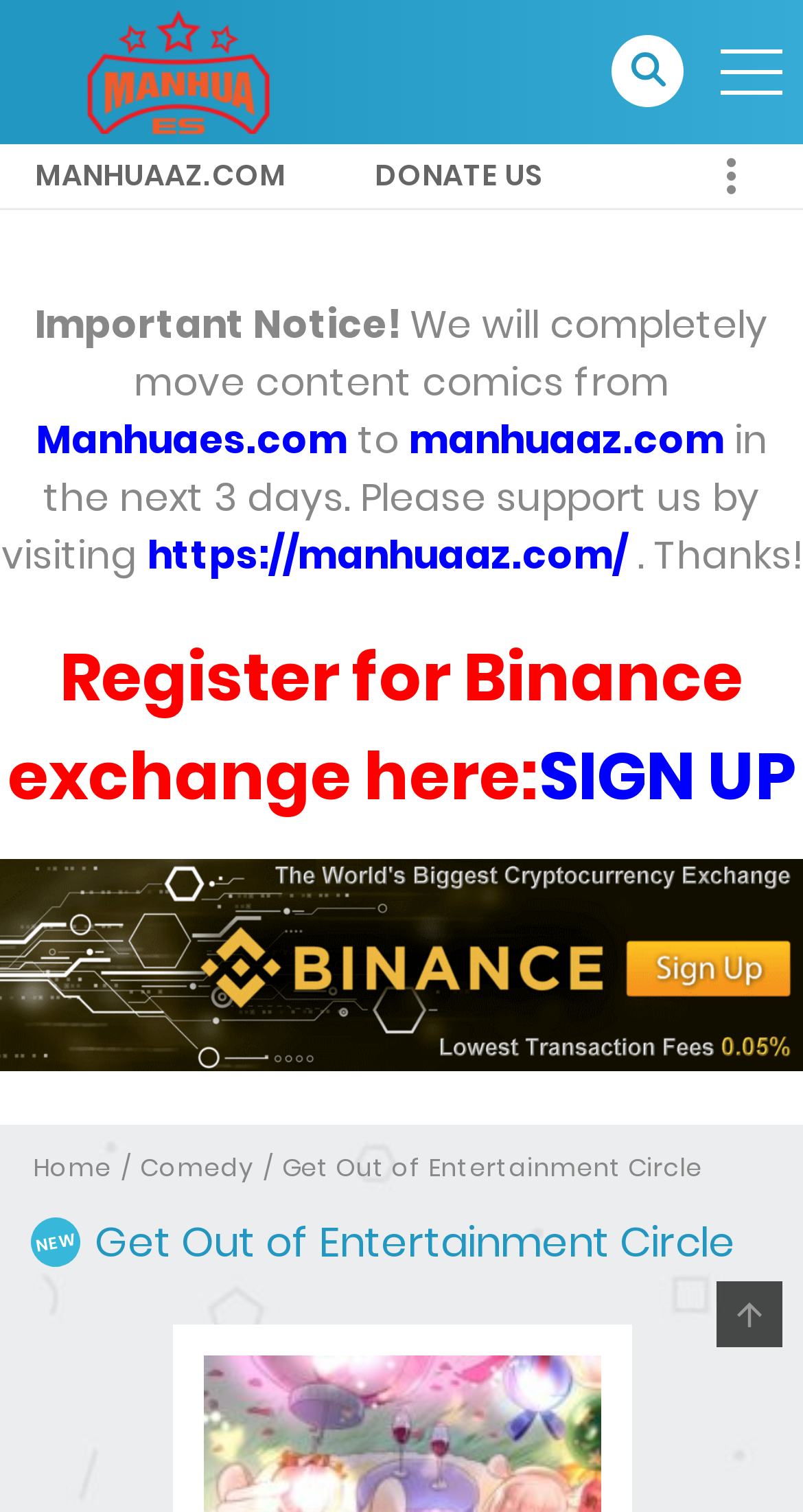Specify the bounding box coordinates of the region I need to click to perform the following instruction: "Sign up for Binance". The coordinates must be four float numbers in the range of 0 to 1, i.e., [left, top, right, bottom].

[0.671, 0.482, 0.991, 0.544]